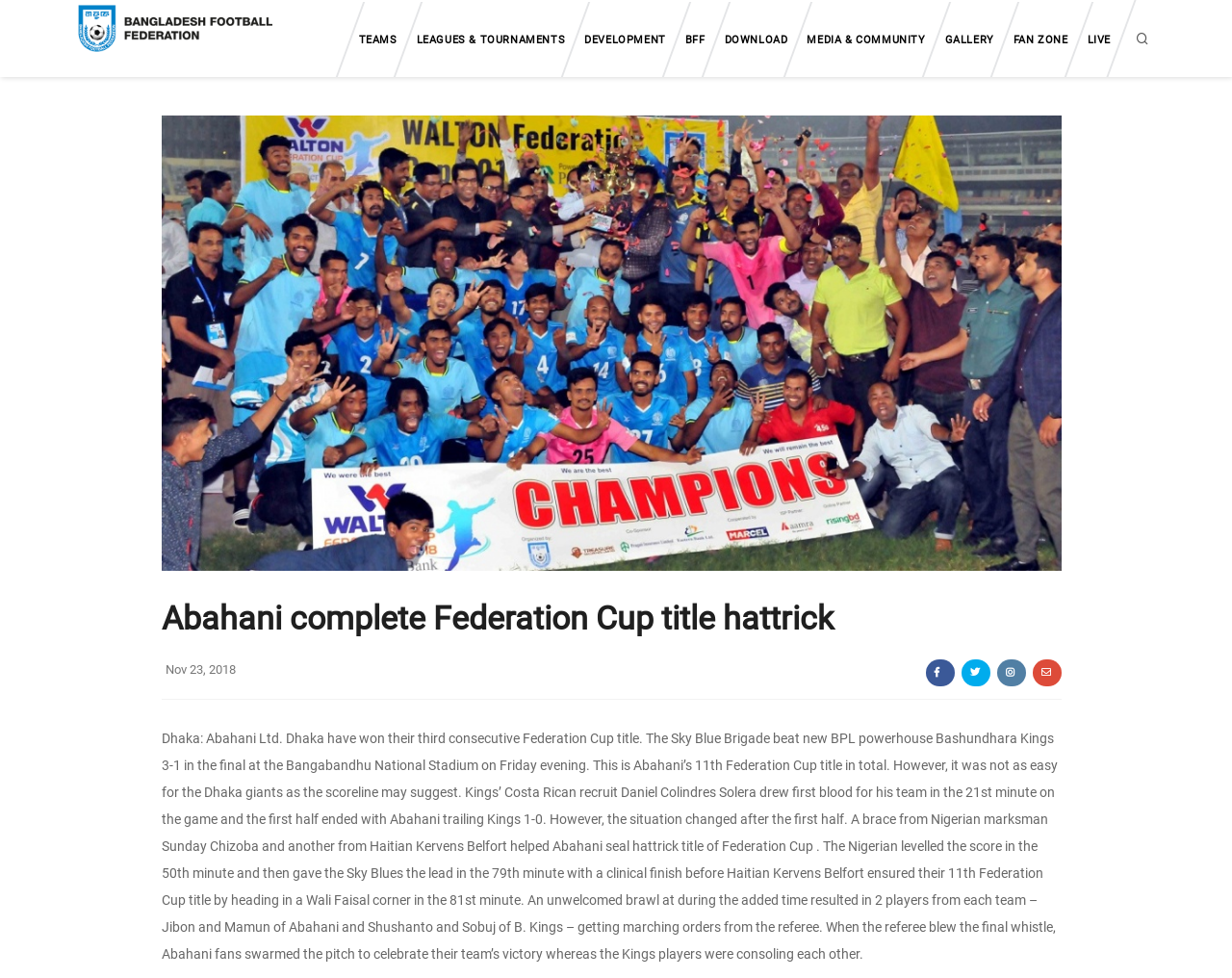What is the date of the news article?
Give a single word or phrase answer based on the content of the image.

Nov 23, 2018